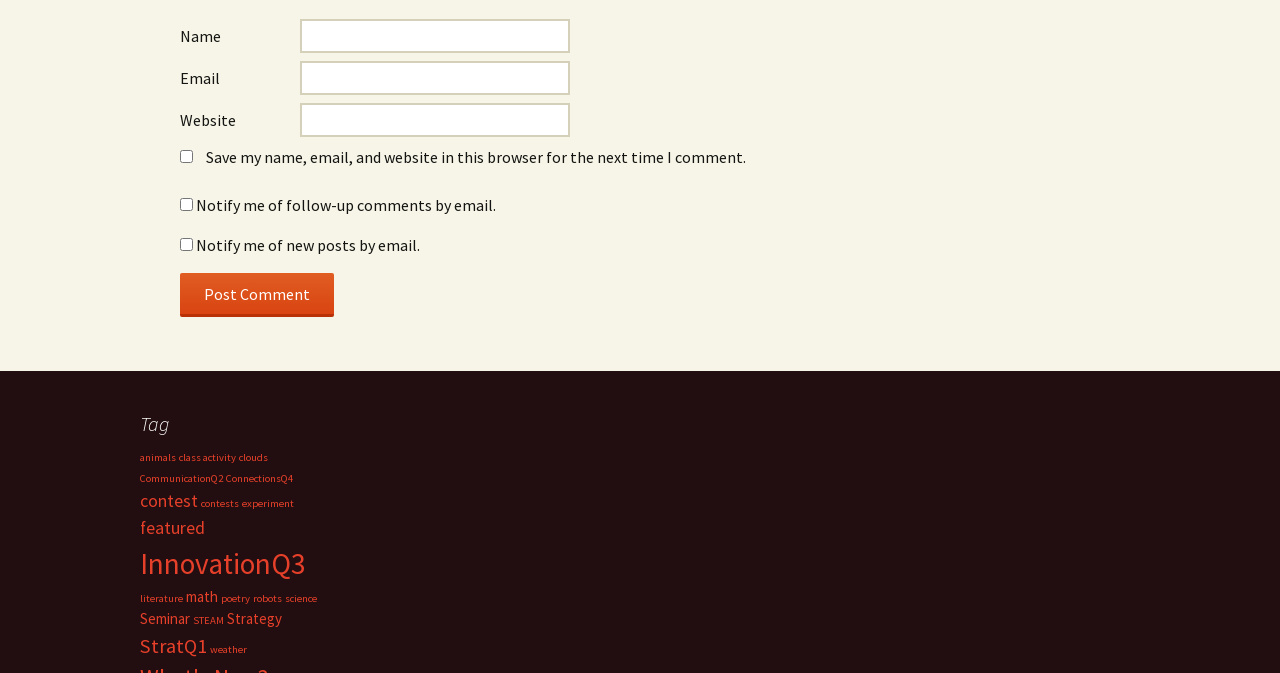Can you specify the bounding box coordinates of the area that needs to be clicked to fulfill the following instruction: "Enter your name"?

[0.234, 0.029, 0.445, 0.079]